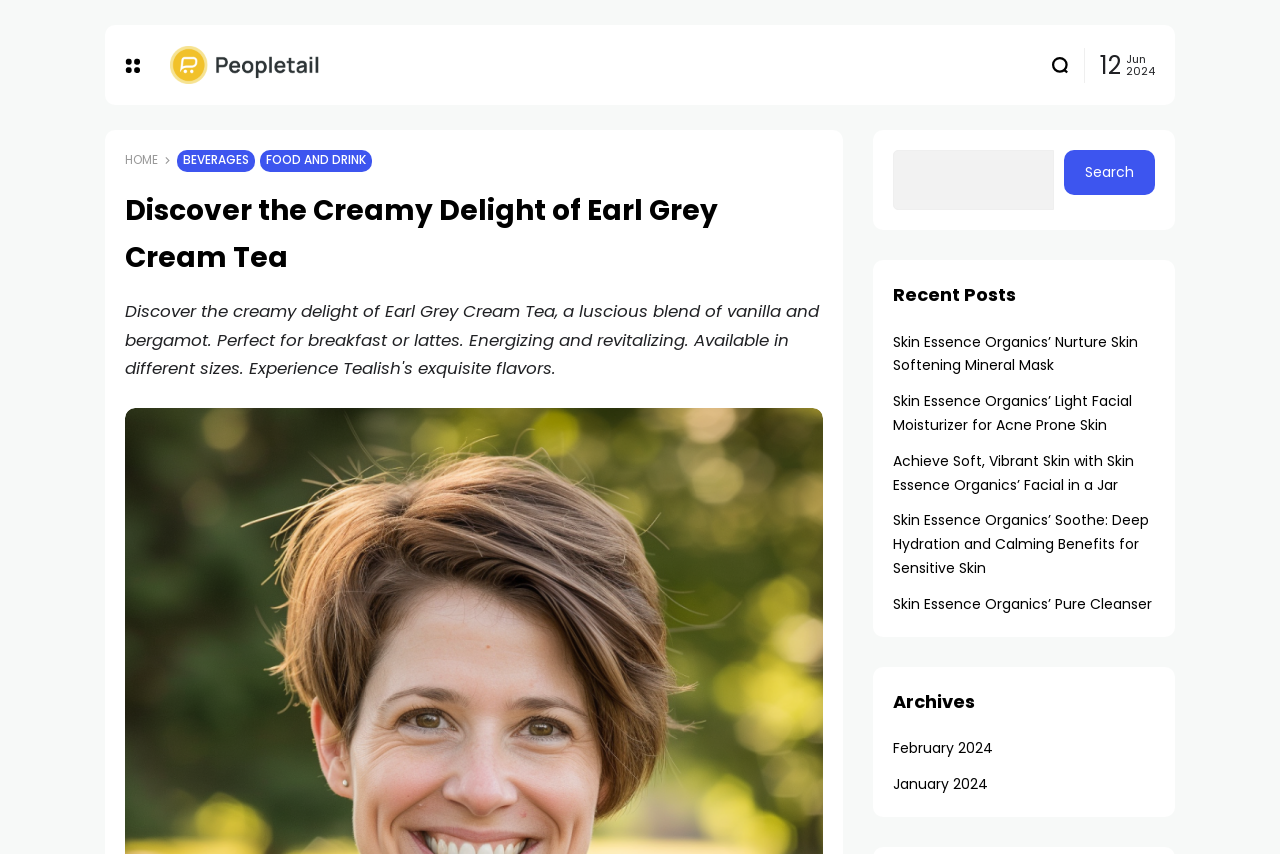Show the bounding box coordinates of the region that should be clicked to follow the instruction: "Explore the Archives."

[0.698, 0.804, 0.762, 0.84]